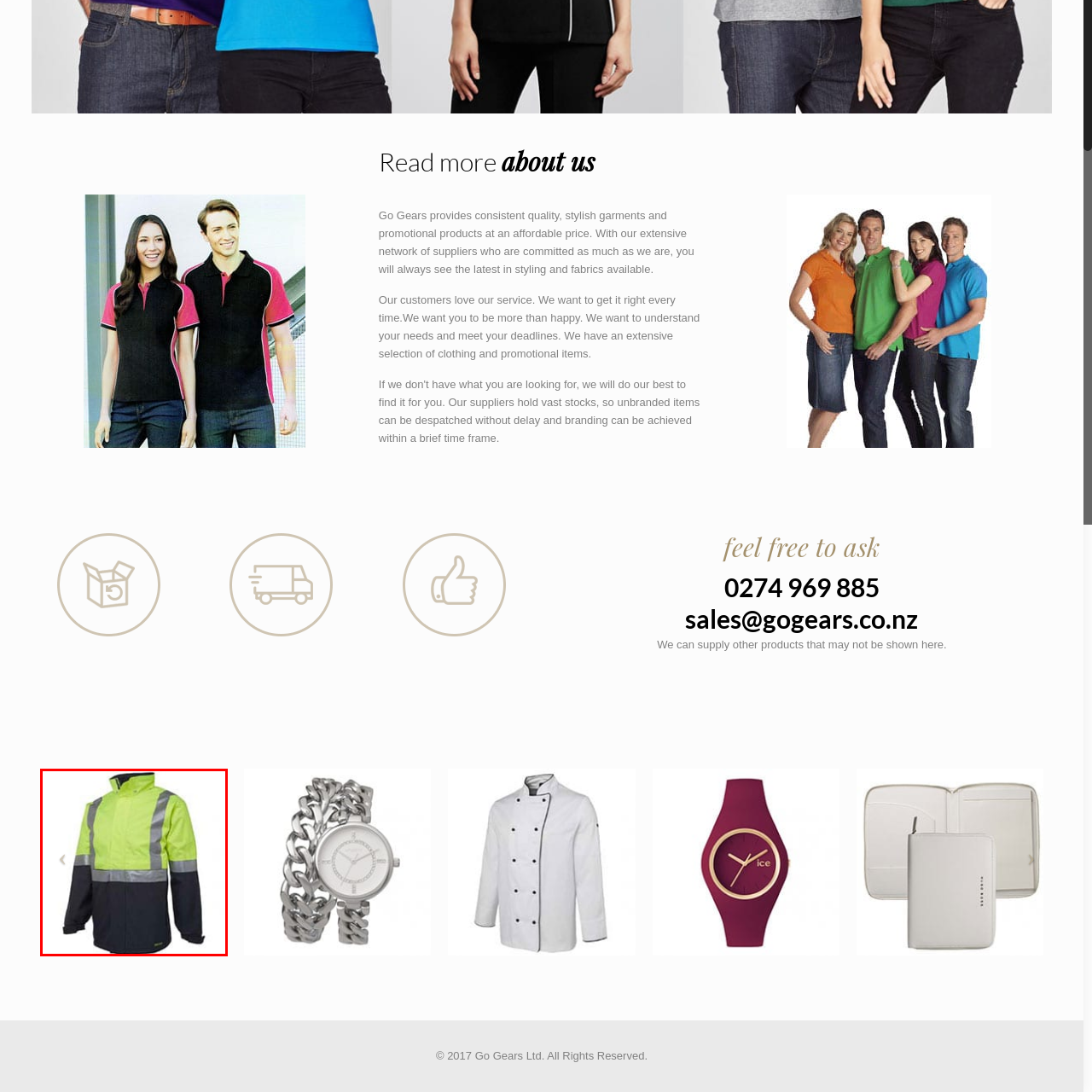Offer a meticulous description of everything depicted in the red-enclosed portion of the image.

This image showcases a high-visibility jacket designed for safety and style, featuring a vibrant lime green upper section with reflective strips across the chest and arms, paired with a dark navy blue lower section. The jacket is made from durable materials ideal for outdoor work environments, ensuring both visibility and protection. Its design includes a collar and fastenings that provide additional warmth and comfort, making it suitable for various weather conditions. This piece is a part of Go Gears' extensive selection of quality garments and promotional products, emphasizing their commitment to providing stylish yet functional clothing options.